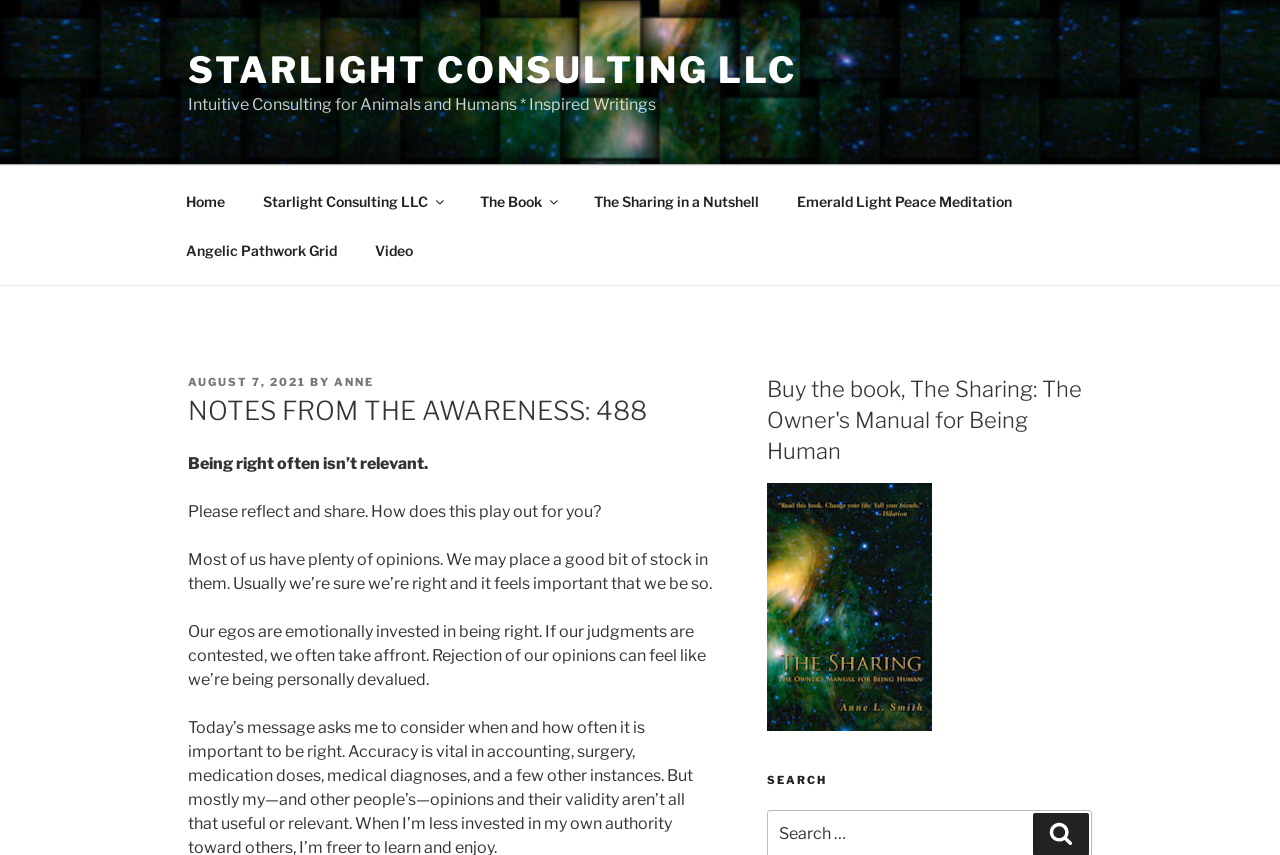Determine the bounding box coordinates in the format (top-left x, top-left y, bottom-right x, bottom-right y). Ensure all values are floating point numbers between 0 and 1. Identify the bounding box of the UI element described by: The Book

[0.361, 0.206, 0.448, 0.264]